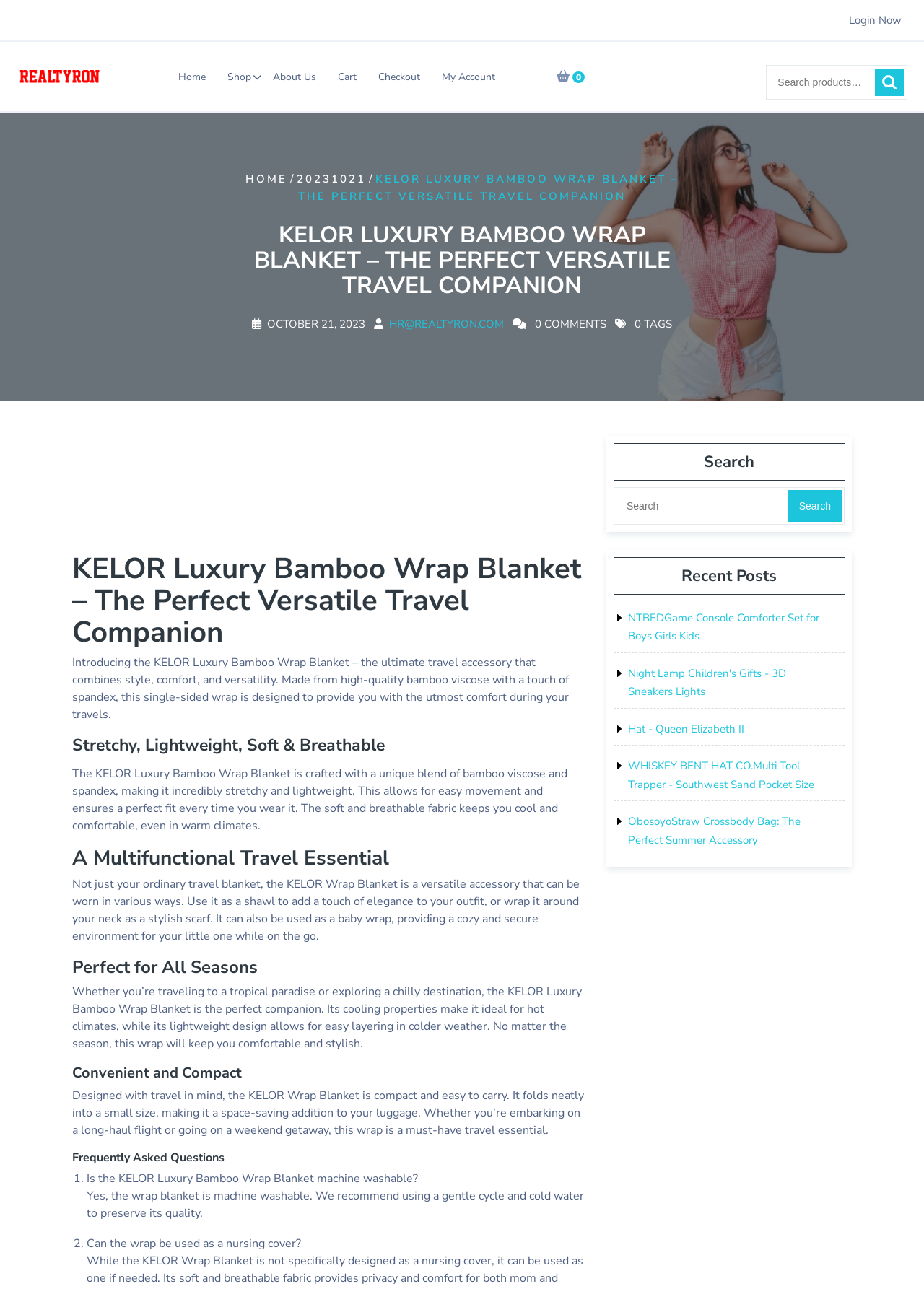Given the element description "Login Now", identify the bounding box of the corresponding UI element.

[0.919, 0.01, 0.976, 0.021]